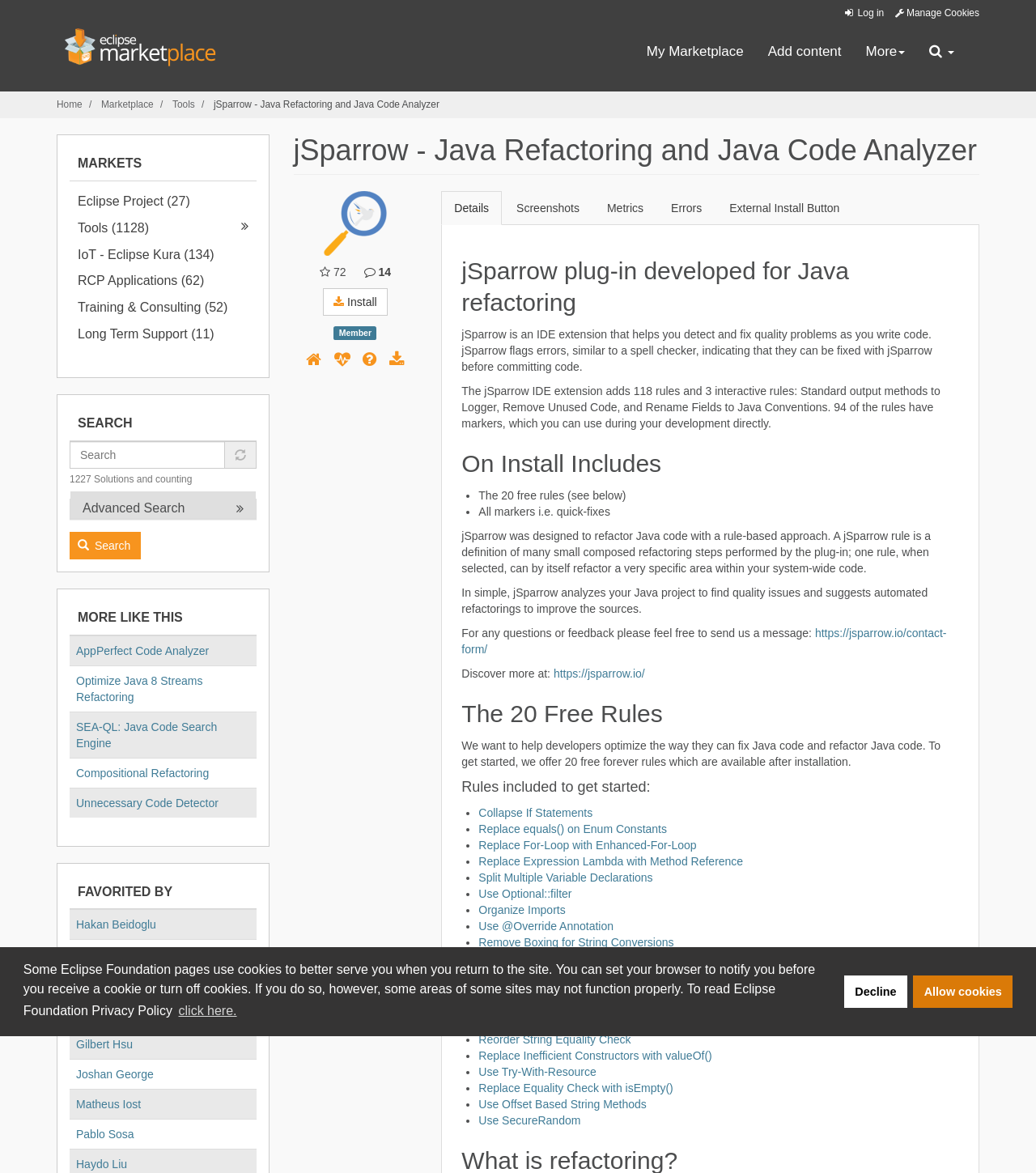Determine which piece of text is the heading of the webpage and provide it.

jSparrow - Java Refactoring and Java Code Analyzer